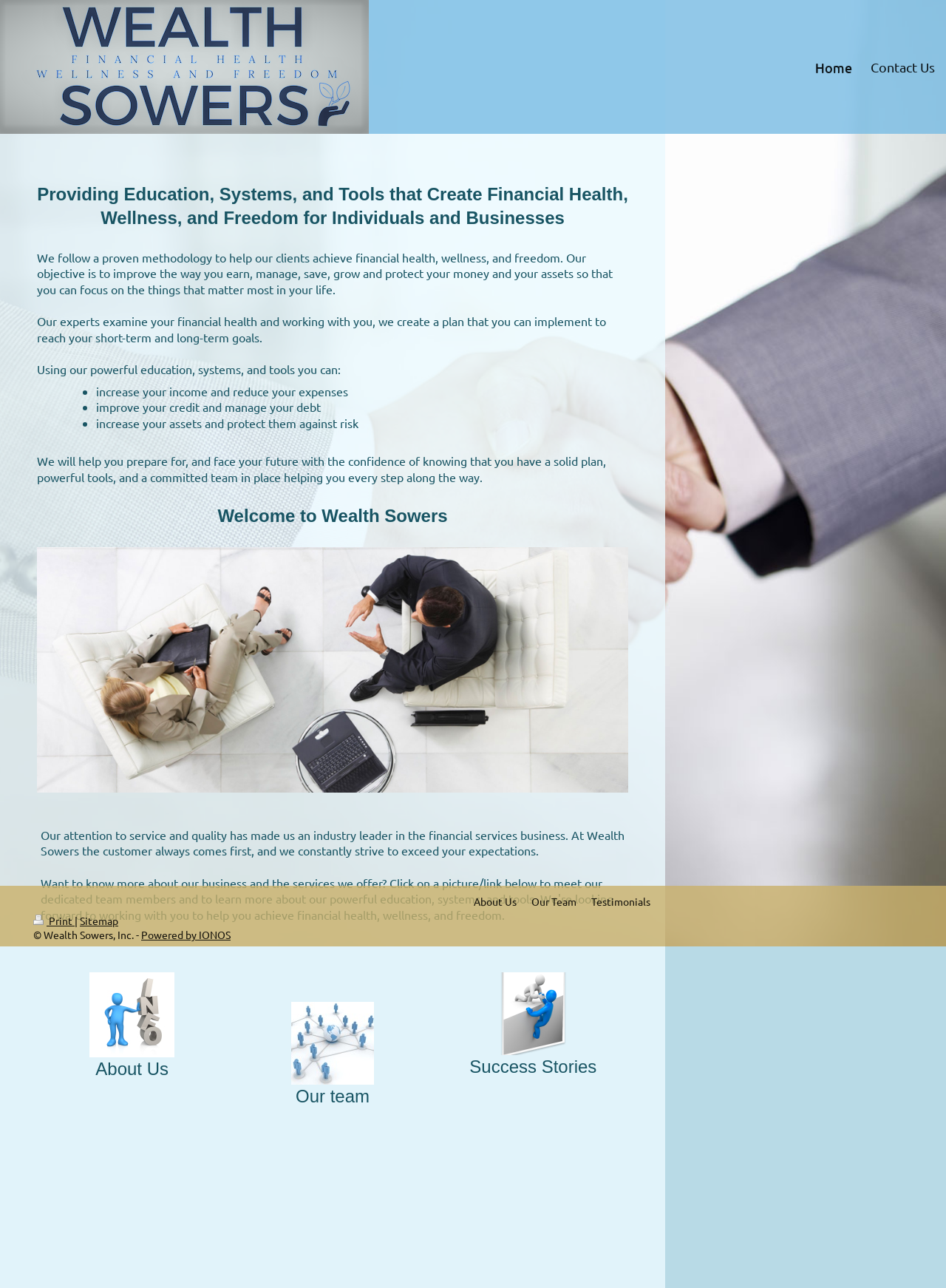Give the bounding box coordinates for the element described as: "Our Team".

[0.562, 0.695, 0.609, 0.705]